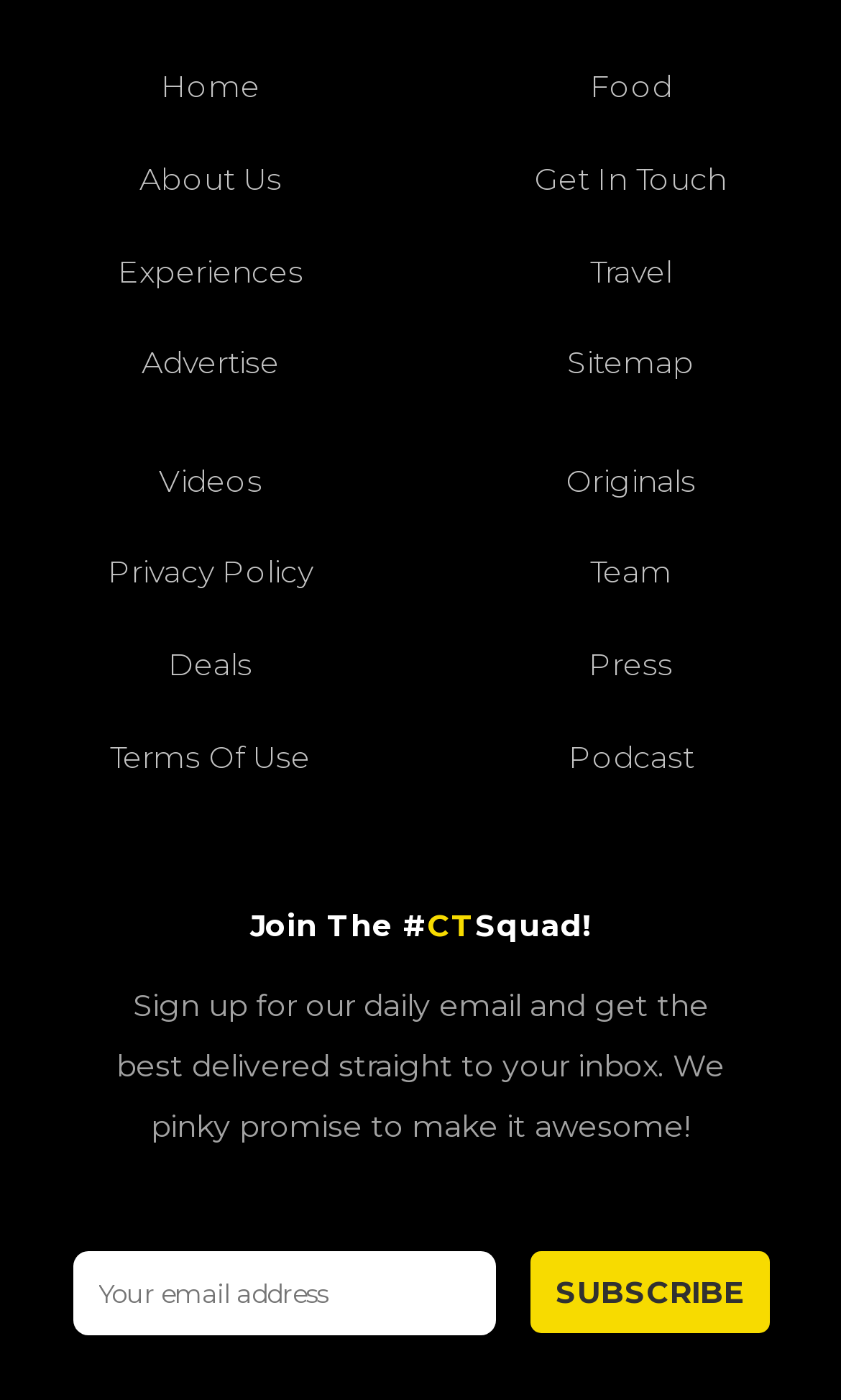Given the element description Terms of Use, identify the bounding box coordinates for the UI element on the webpage screenshot. The format should be (top-left x, top-left y, bottom-right x, bottom-right y), with values between 0 and 1.

[0.131, 0.526, 0.369, 0.554]